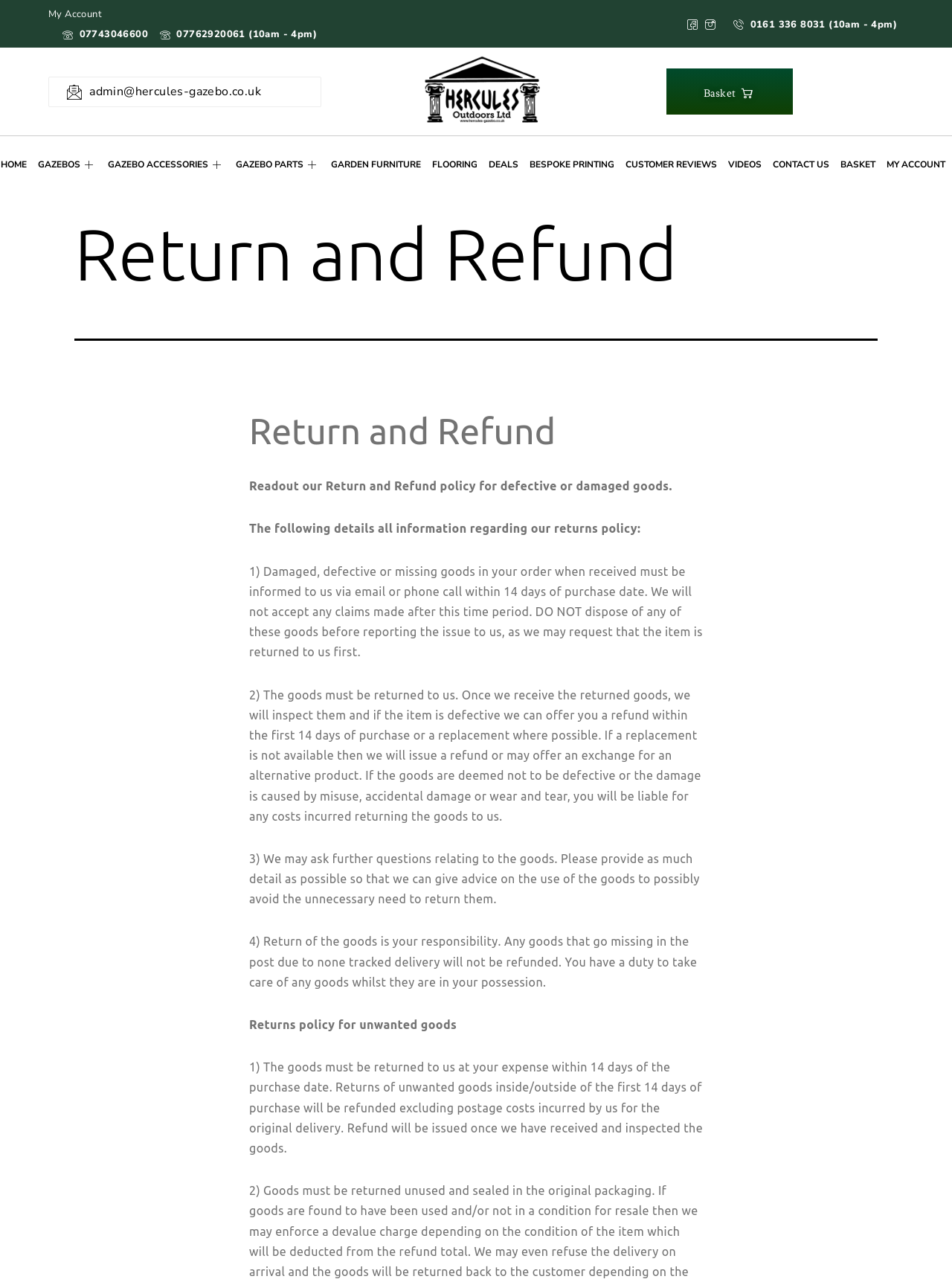Identify the bounding box coordinates for the UI element described as: "Gazebo Accessories".

[0.101, 0.112, 0.236, 0.145]